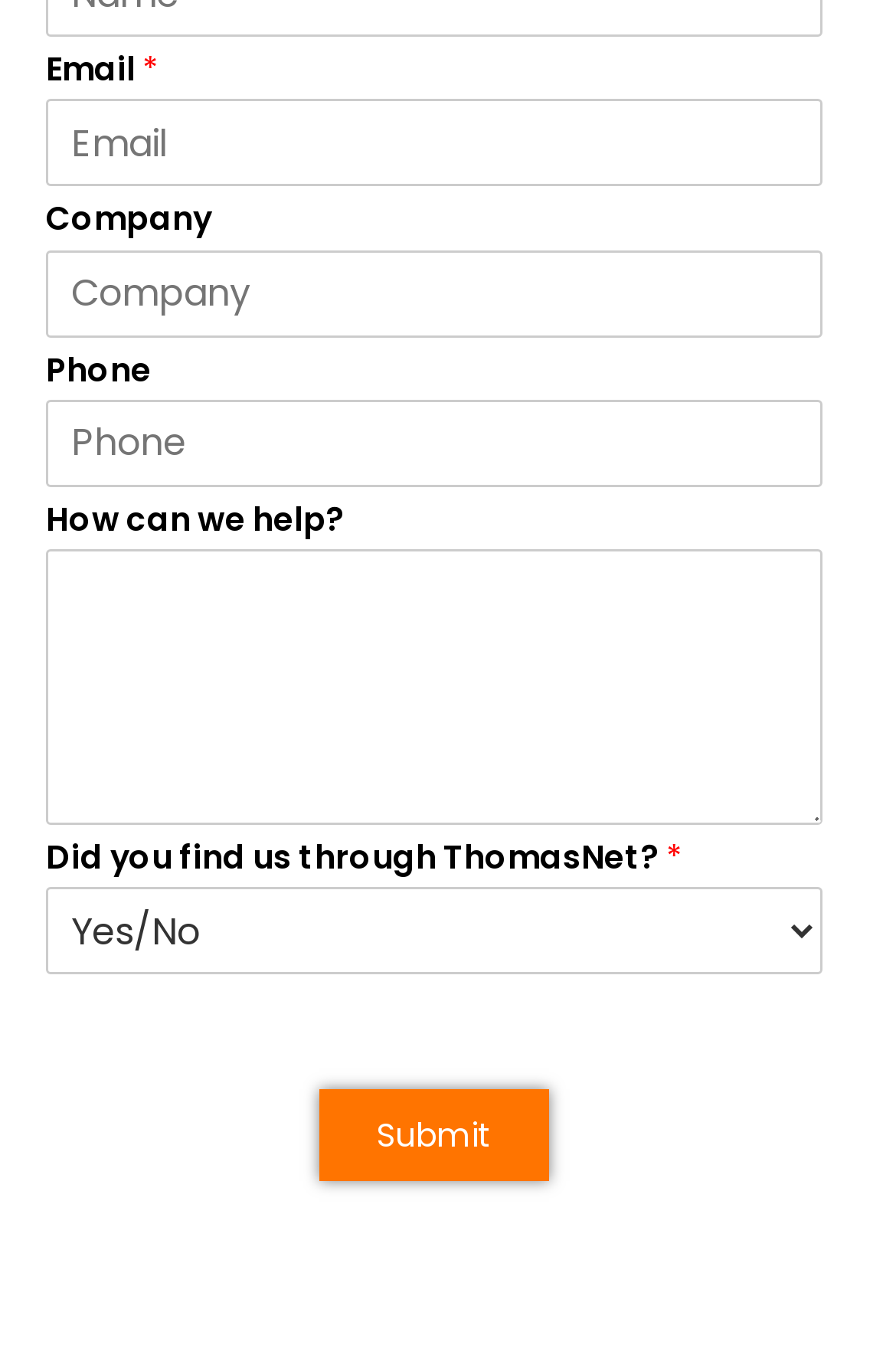Provide a one-word or short-phrase response to the question:
What is the text on the button at the bottom of the form?

Submit